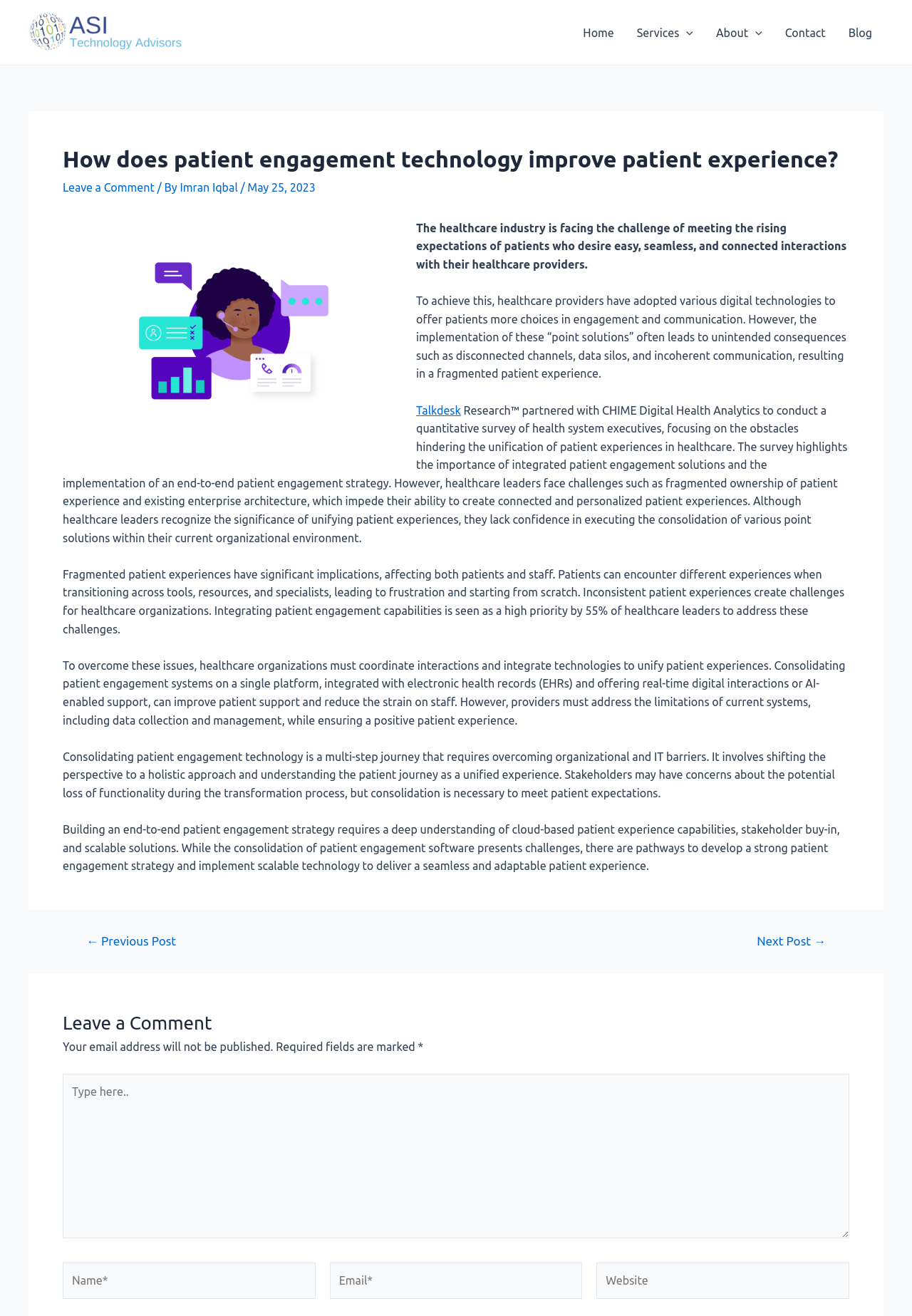Identify the bounding box coordinates of the region that needs to be clicked to carry out this instruction: "Type in the comment box". Provide these coordinates as four float numbers ranging from 0 to 1, i.e., [left, top, right, bottom].

[0.069, 0.816, 0.931, 0.941]